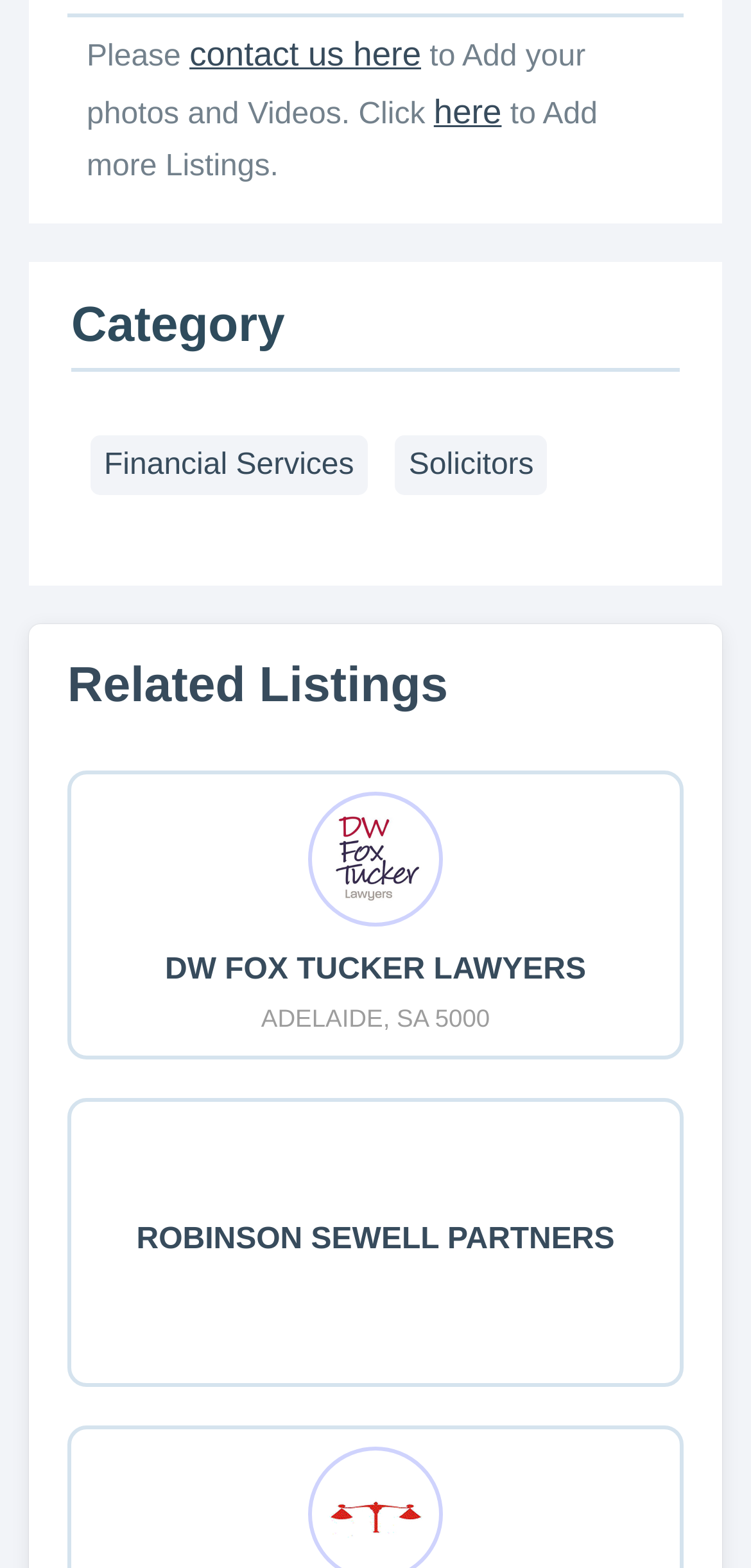Identify the bounding box for the UI element that is described as follows: "Financial Services".

[0.121, 0.278, 0.489, 0.316]